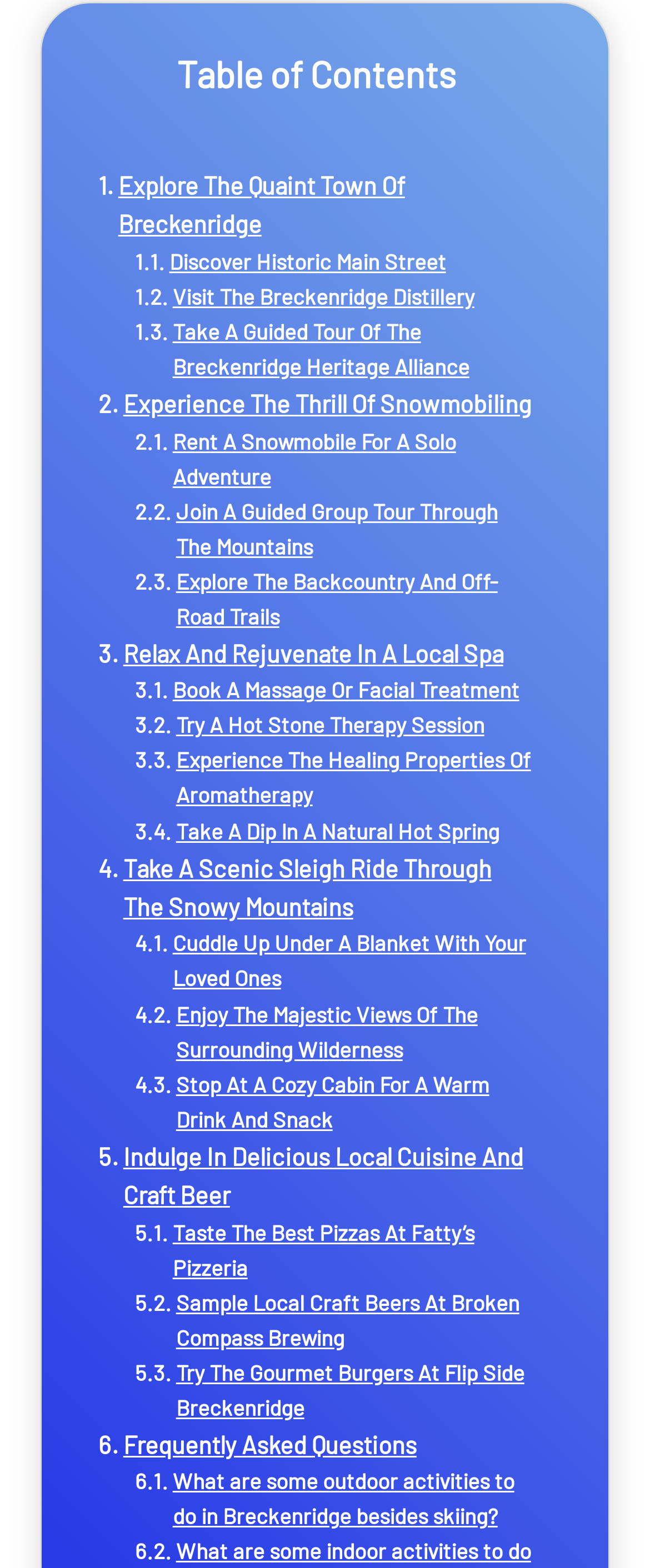What is the title of the table?
Ensure your answer is thorough and detailed.

The title of the table is 'Table of Contents' which is indicated by the StaticText element with OCR text 'Table of Contents' at coordinates [0.272, 0.032, 0.703, 0.06].